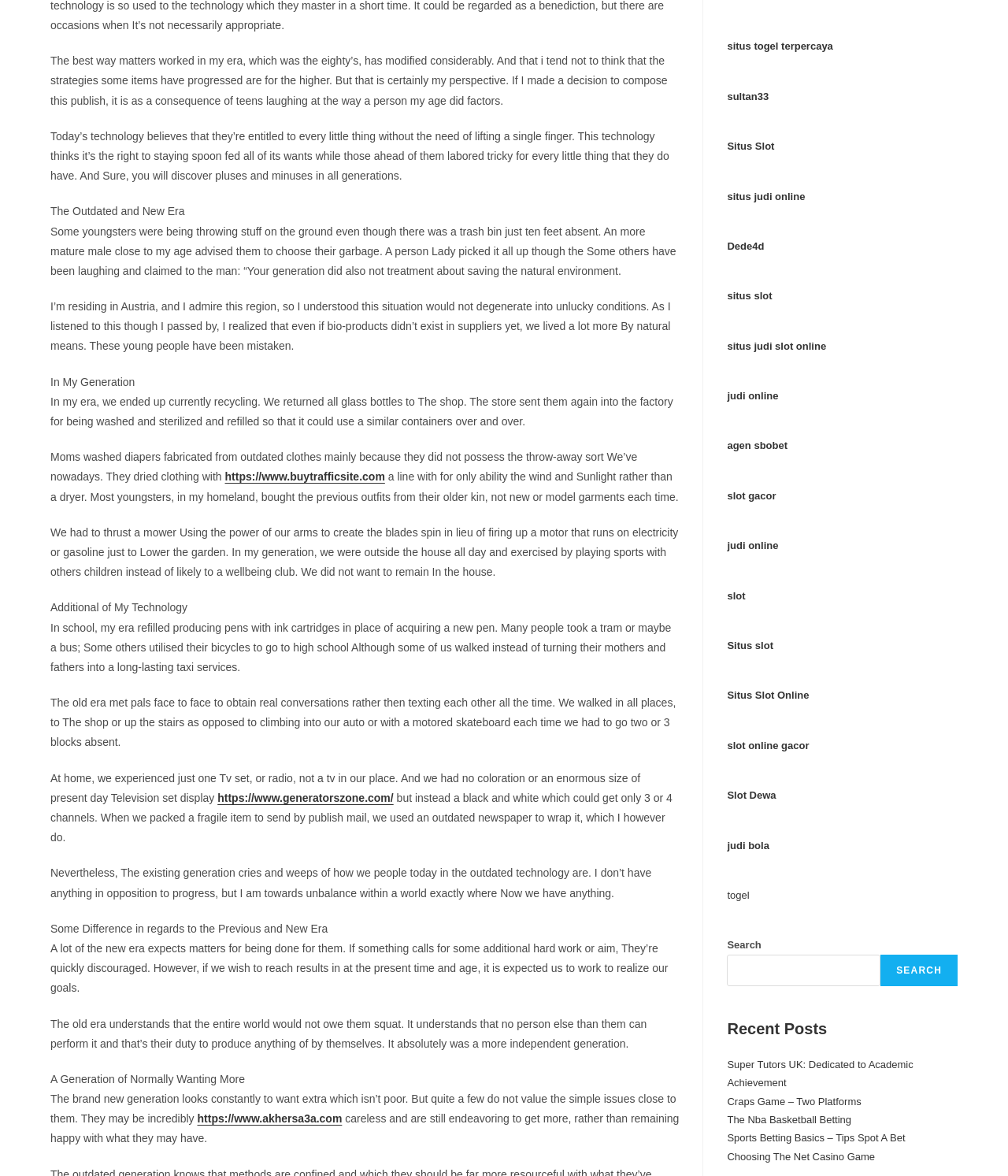Locate the UI element described as follows: "situs togel terpercaya". Return the bounding box coordinates as four float numbers between 0 and 1 in the order [left, top, right, bottom].

[0.721, 0.034, 0.826, 0.044]